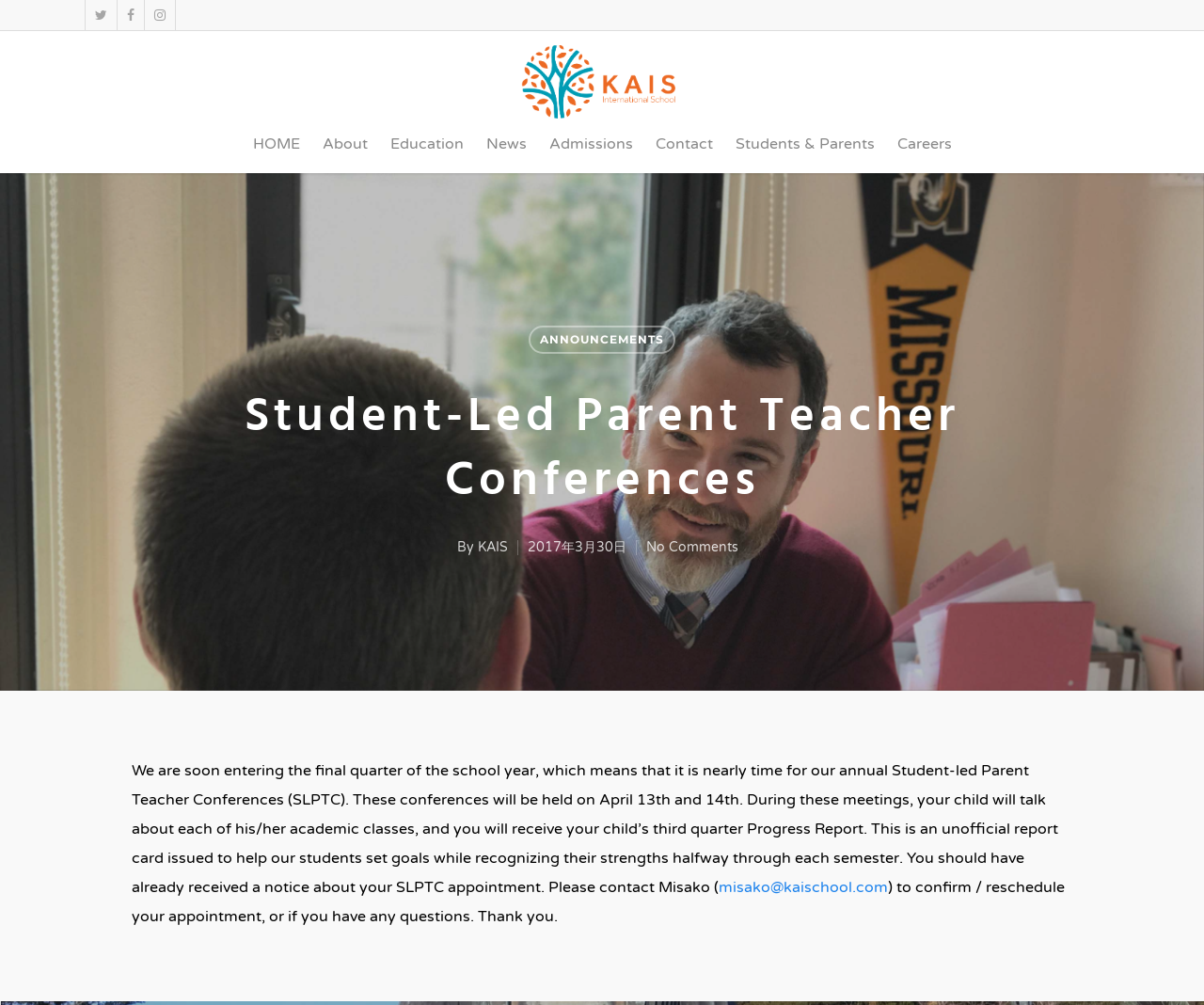Determine the bounding box coordinates of the UI element described below. Use the format (top-left x, top-left y, bottom-right x, bottom-right y) with floating point numbers between 0 and 1: misako@kaischool.com

[0.597, 0.874, 0.738, 0.893]